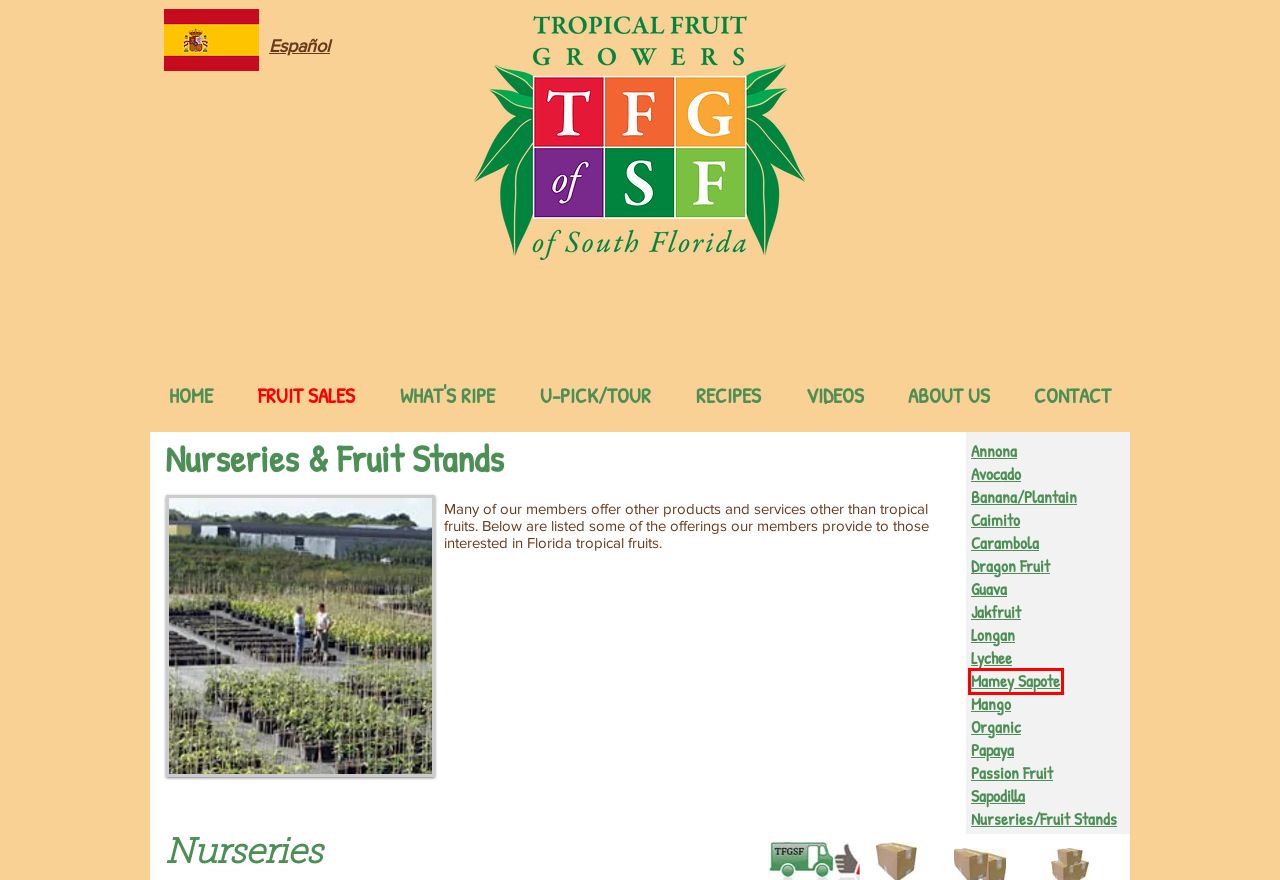Examine the screenshot of the webpage, which has a red bounding box around a UI element. Select the webpage description that best fits the new webpage after the element inside the red bounding box is clicked. Here are the choices:
A. Passion Fruit | tfgsf-2
B. Avocado | tfgsf-2
C. Lychee | tfgsf-2
D. Mamey Sapote | tfgsf-2
E. Sapodilla | tfgsf-2
F. Carambola | tfgsf-2
G. ABOUT US | tfgsf-2
H. Organic | tfgsf-2

D